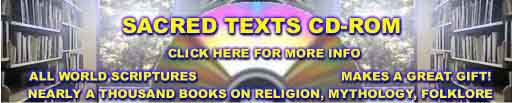Detail every visible element in the image extensively.

The image features a promotional banner for the "Sacred Texts CD-ROM," highlighting its extensive collection of religious and mythological texts. Bold, colorful lettering emphasizes the importance of the content, with slogans such as "ALL WORLD SCRIPTURES" and "NEARLY A THOUSAND BOOKS ON RELIGION, MYTHOLOGY, FOLKLORE." The design includes a visually appealing background that suggests a vast library or collection, captivating the viewer to explore a wealth of knowledge. This resource is positioned as a great gift, making it accessible and appealing to enthusiasts of religious and mythological studies.